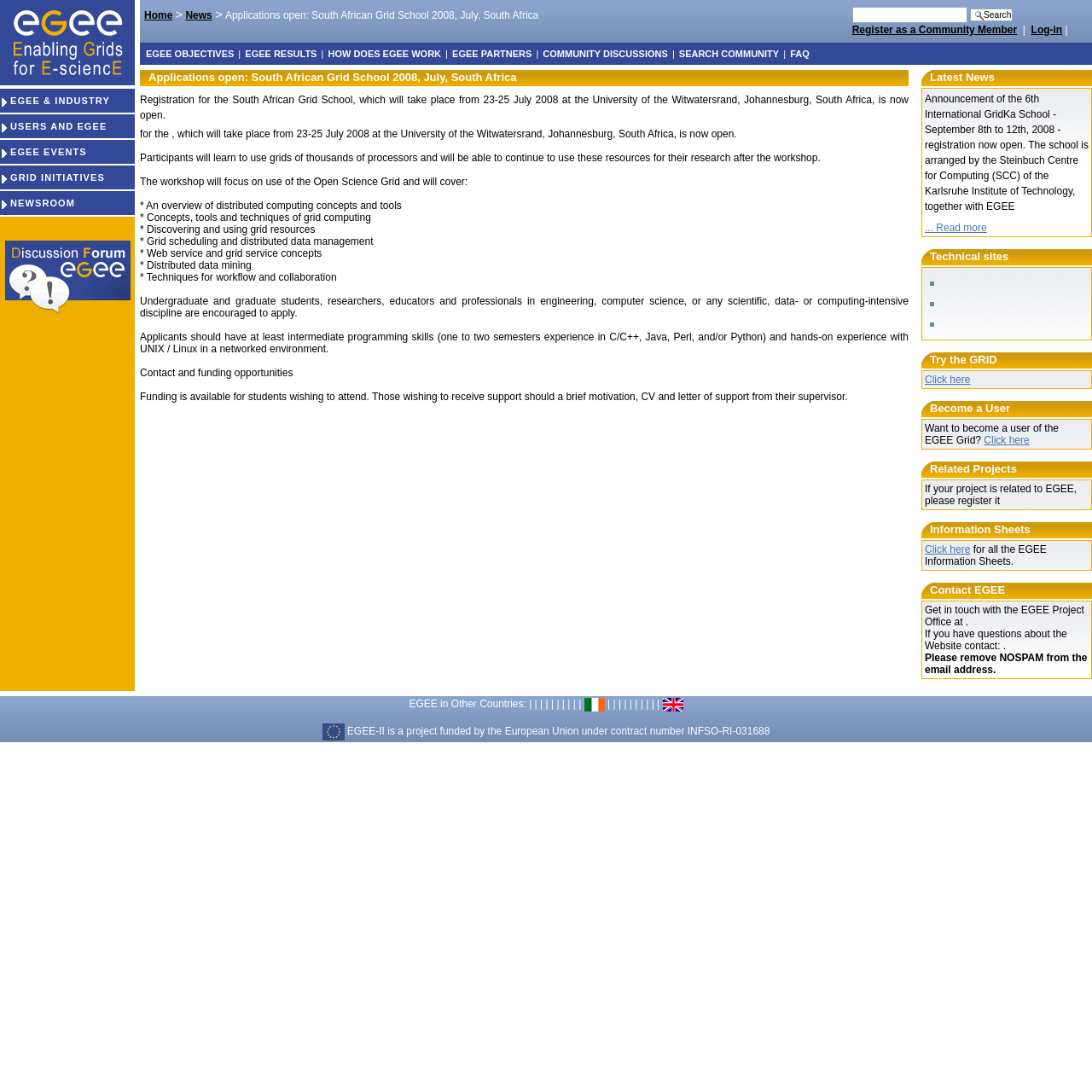What is required from applicants?
Look at the screenshot and respond with a single word or phrase.

Intermediate programming skills and UNIX/Linux experience